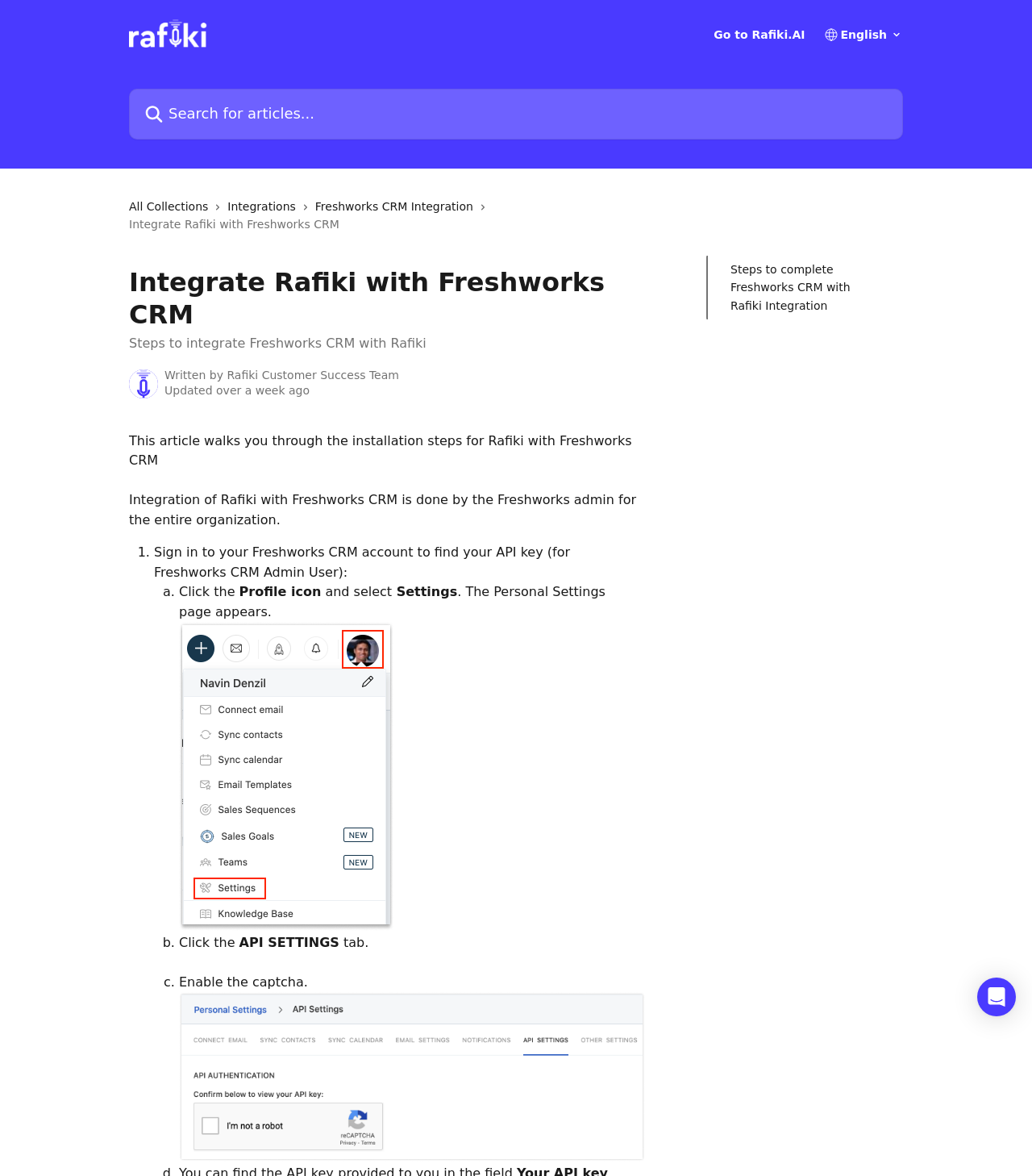What is the purpose of the article?
Please describe in detail the information shown in the image to answer the question.

I found the answer by reading the introductory text of the article, which says 'This article walks you through the installation steps for Rafiki with Freshworks CRM' and 'Integration of Rafiki with Freshworks CRM is done by the Freshworks admin for the entire organization.' This suggests that the purpose of the article is to guide the Freshworks CRM admin through the integration process.